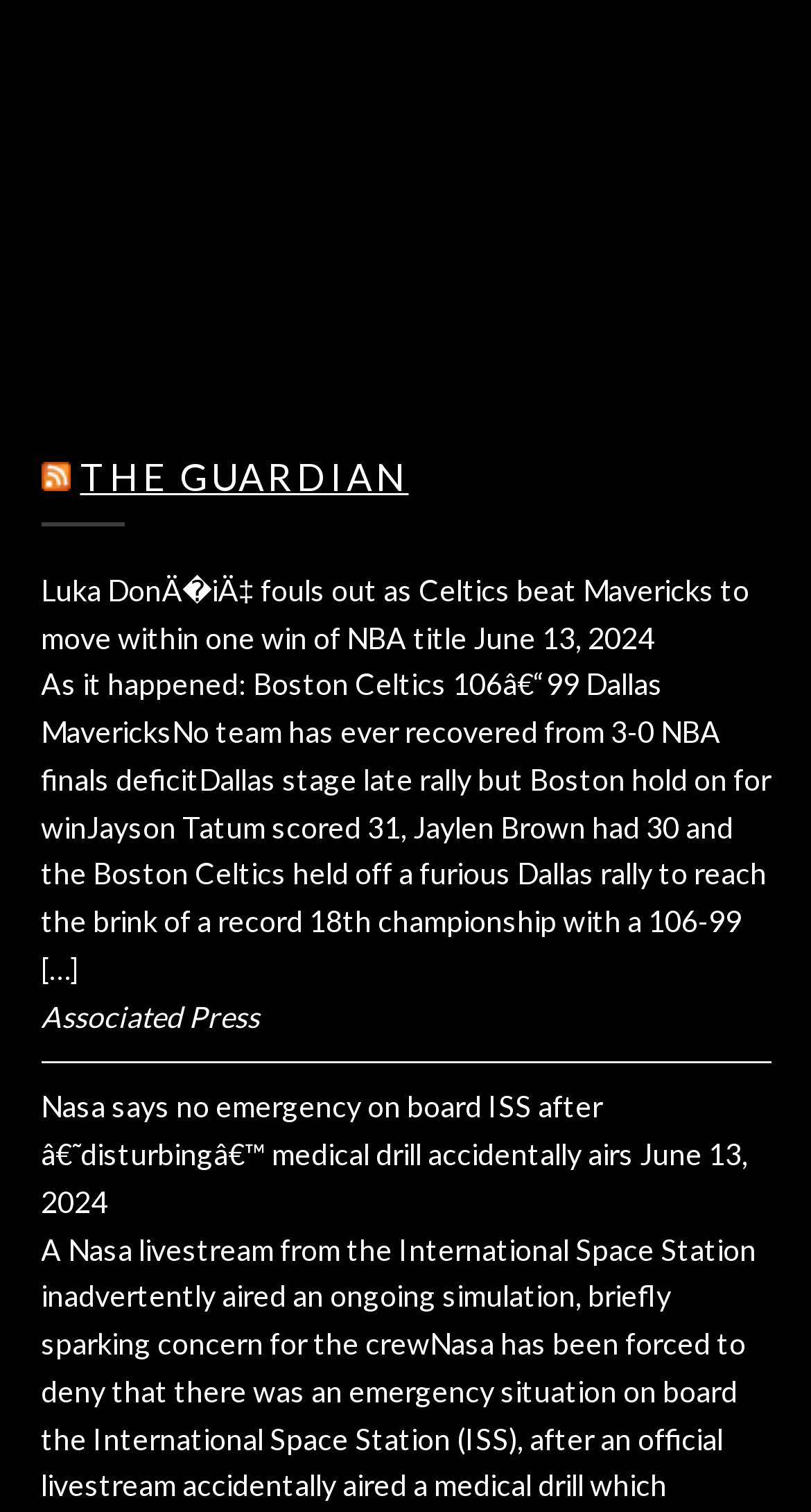Determine the bounding box for the UI element as described: "The Guardian". The coordinates should be represented as four float numbers between 0 and 1, formatted as [left, top, right, bottom].

[0.099, 0.3, 0.504, 0.33]